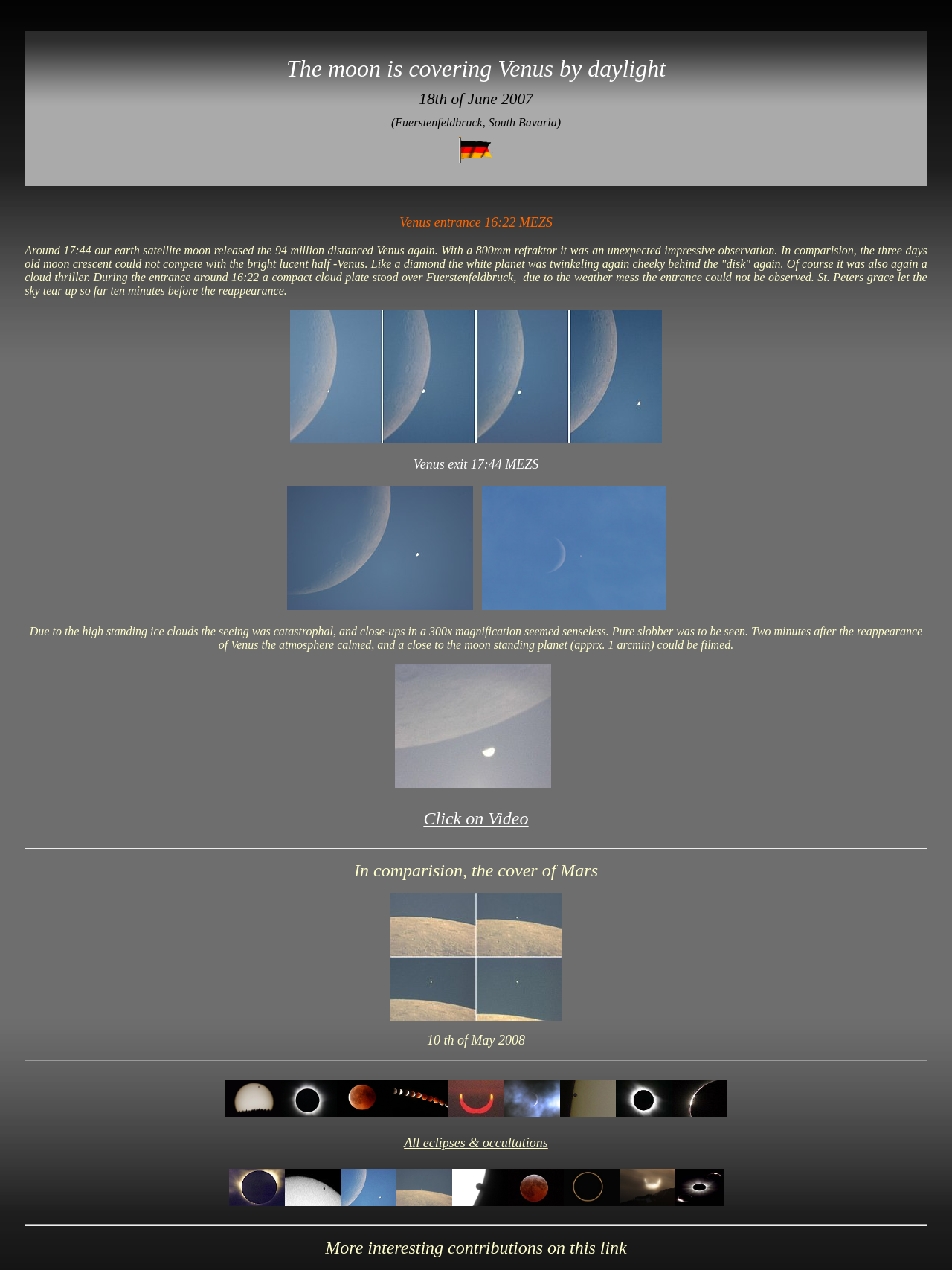With reference to the screenshot, provide a detailed response to the question below:
What is the purpose of the separator elements on the webpage?

The separator elements on the webpage are used to separate different sections of content, such as dividing the text and images into distinct groups or topics, making the webpage more organized and easier to read.